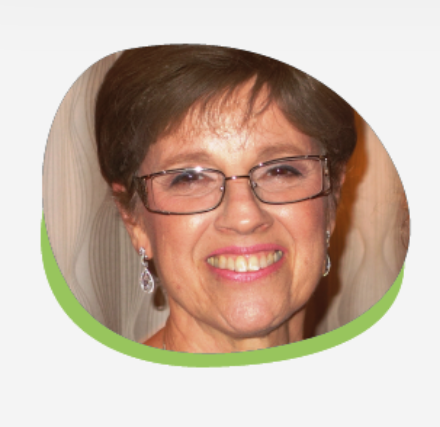What is the title of Judith Pransky's book?
Based on the screenshot, provide your answer in one word or phrase.

The Seventh Handmaiden